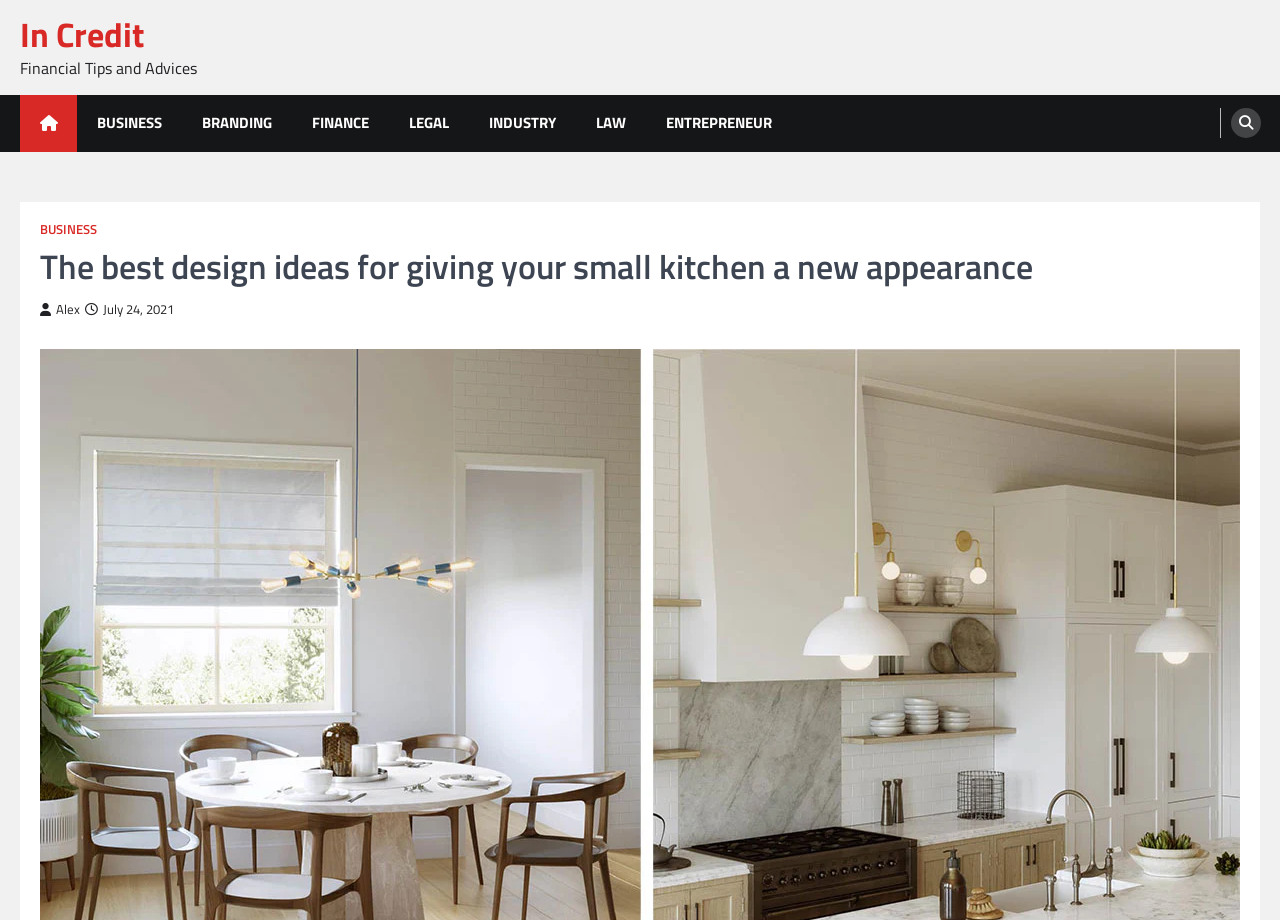What is the author of the article?
Please provide a single word or phrase as the answer based on the screenshot.

Alex